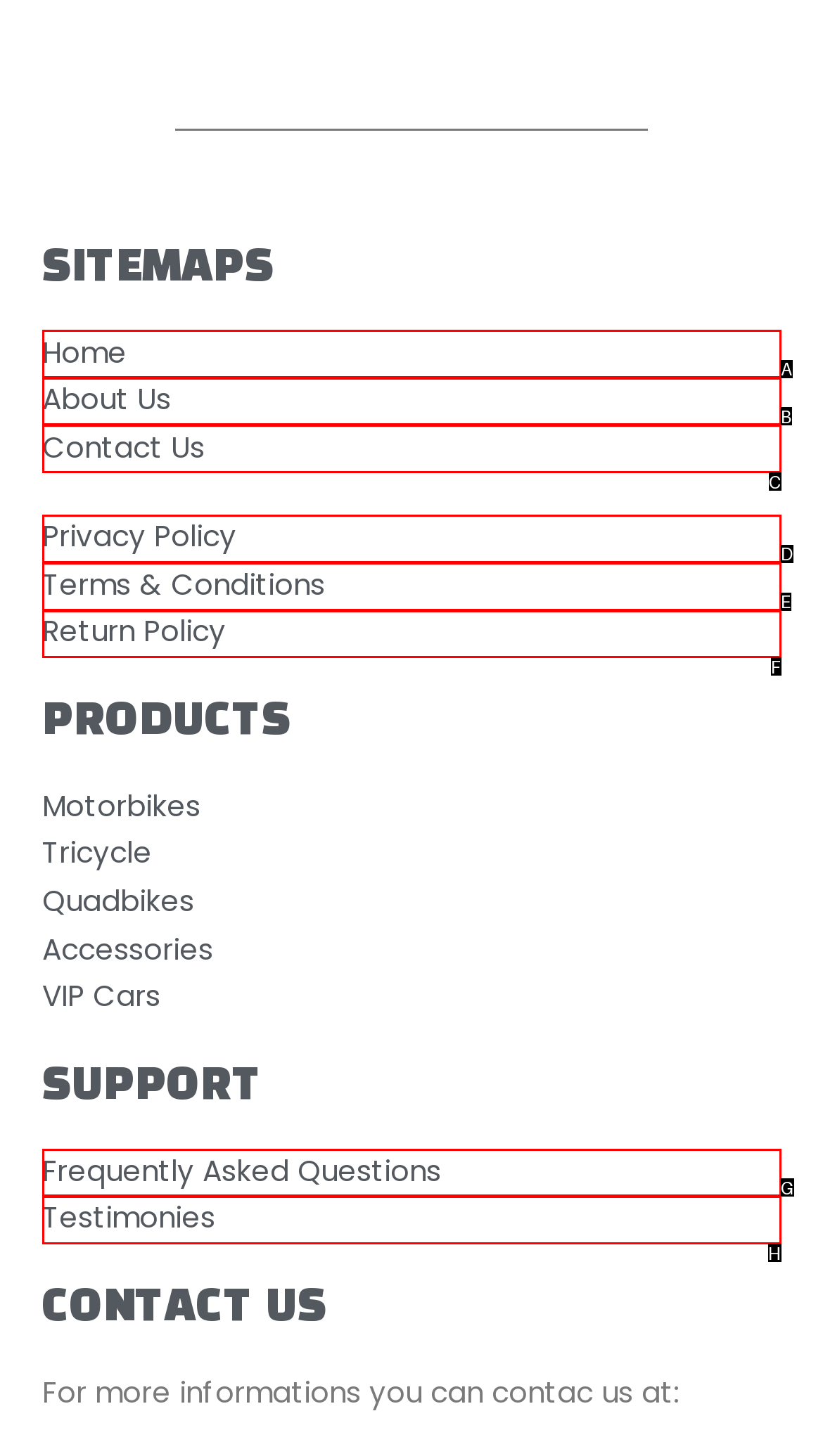Find the option that fits the given description: Frequently Asked Questions
Answer with the letter representing the correct choice directly.

G